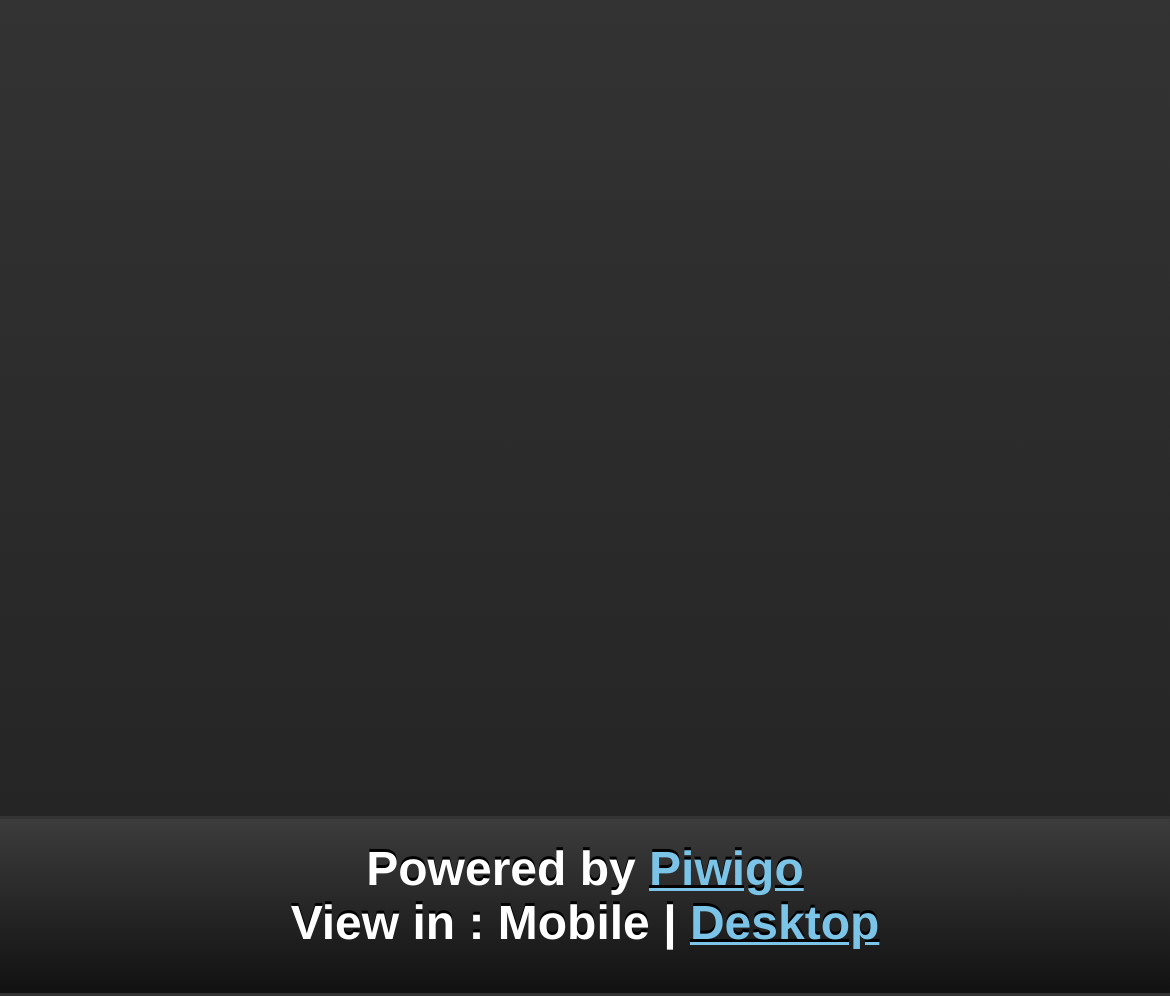Identify and provide the bounding box for the element described by: "Desktop".

[0.59, 0.904, 0.752, 0.955]